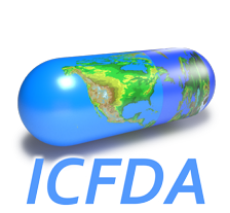Generate a detailed narrative of the image.

The image depicts a stylized capsule, prominently featuring a vivid blue color with a graphic design of the Earth. The capsule symbolizes themes of health and awareness, reflecting the mission of the International Coalition for Drug Awareness (ICFDA). Below the capsule, the acronym "ICFDA" is displayed in bold letters, reinforcing the organization's commitment to educating the public about the risks associated with various prescription medications. This imagery serves as a powerful visual representation of the coalition's efforts to promote drug safety and awareness, aiming to evoke a sense of global responsibility and vigilance regarding medication use.